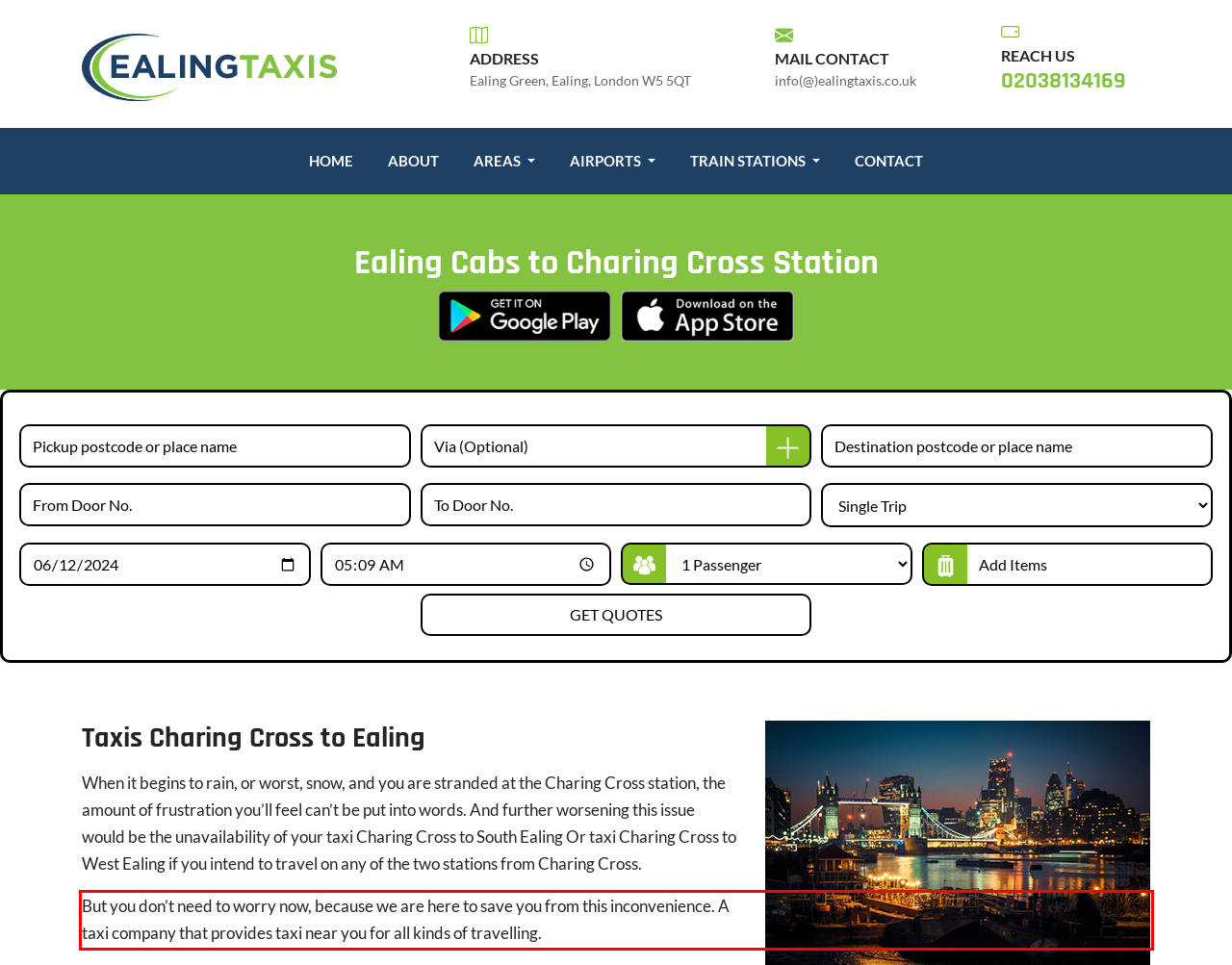You are provided with a webpage screenshot that includes a red rectangle bounding box. Extract the text content from within the bounding box using OCR.

But you don’t need to worry now, because we are here to save you from this inconvenience. A taxi company that provides taxi near you for all kinds of travelling.